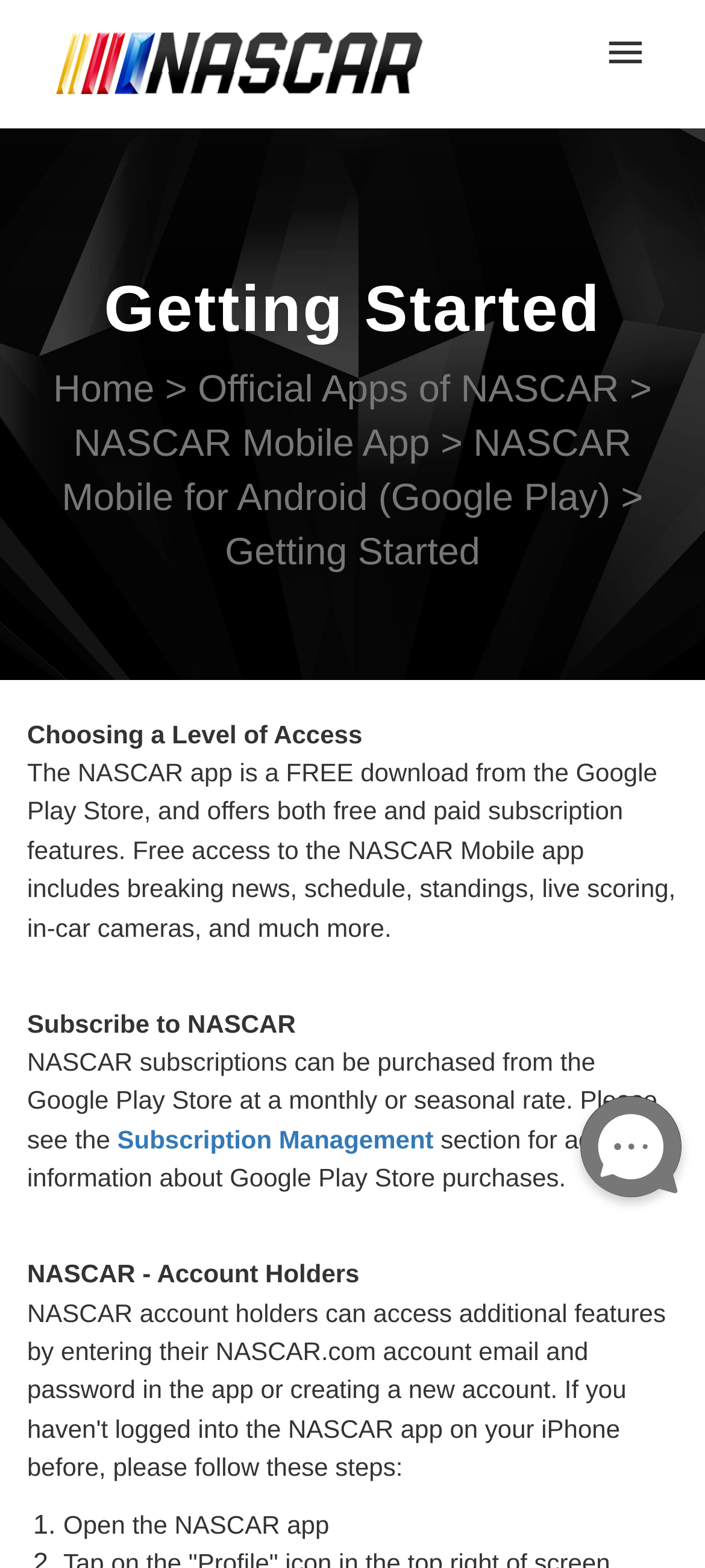Use a single word or phrase to answer the question:
What is the first step to get started with NASCAR?

Open the NASCAR app